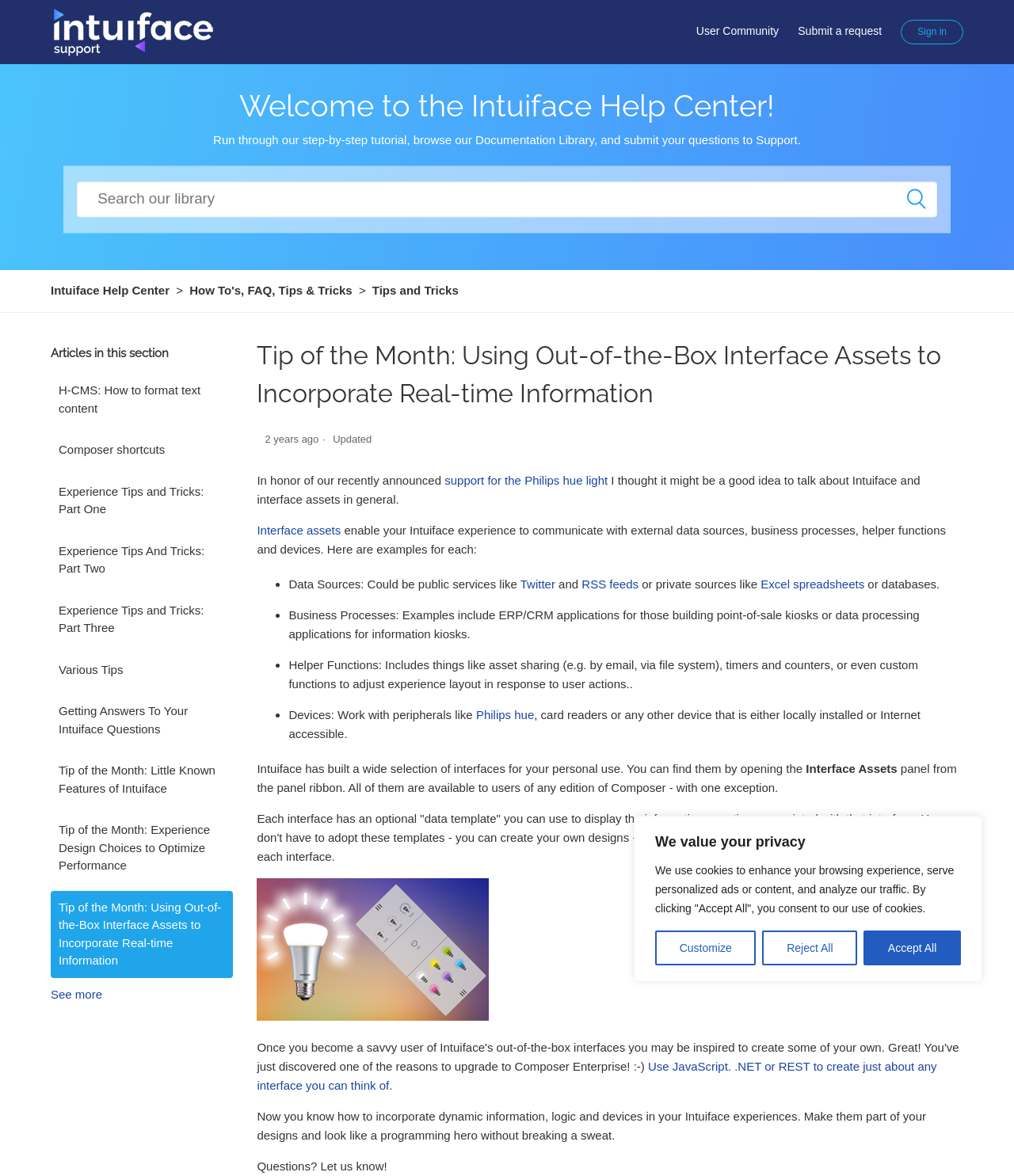Locate the UI element described by Tips and Tricks in the provided webpage screenshot. Return the bounding box coordinates in the format (top-left x, top-left y, bottom-right x, bottom-right y), ensuring all values are between 0 and 1.

[0.367, 0.241, 0.452, 0.253]